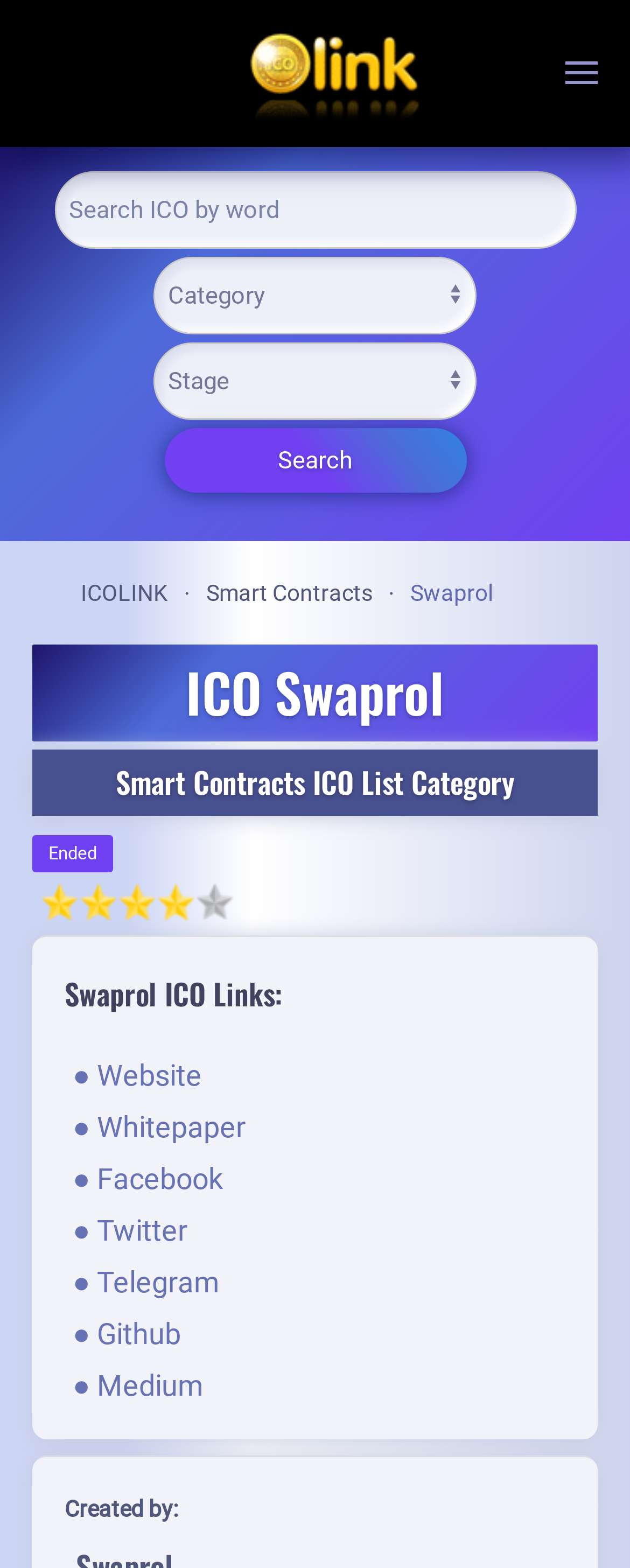Given the element description: "● Facebook", predict the bounding box coordinates of this UI element. The coordinates must be four float numbers between 0 and 1, given as [left, top, right, bottom].

[0.115, 0.741, 0.354, 0.762]